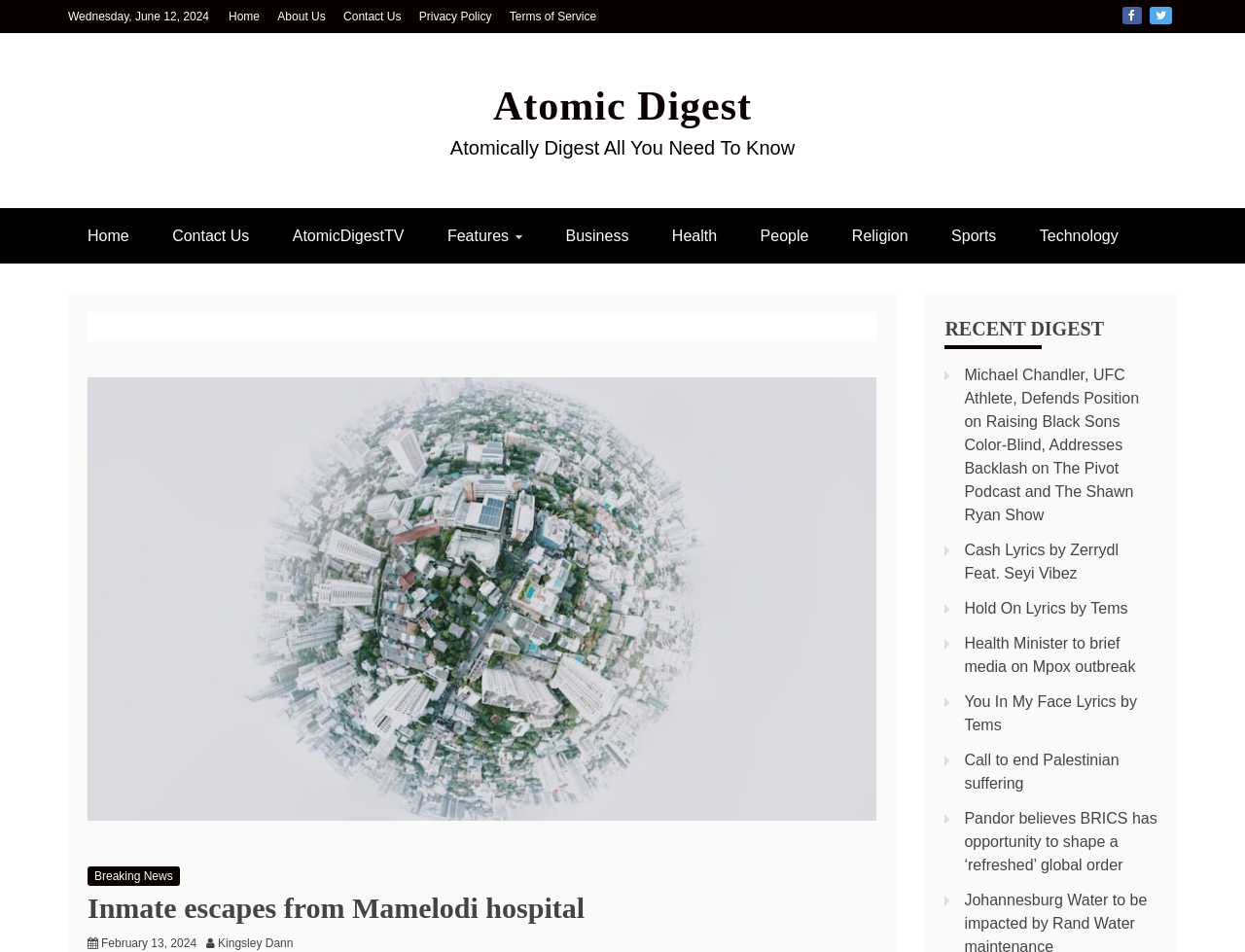Using the provided element description "Hold On Lyrics by Tems", determine the bounding box coordinates of the UI element.

[0.775, 0.63, 0.906, 0.648]